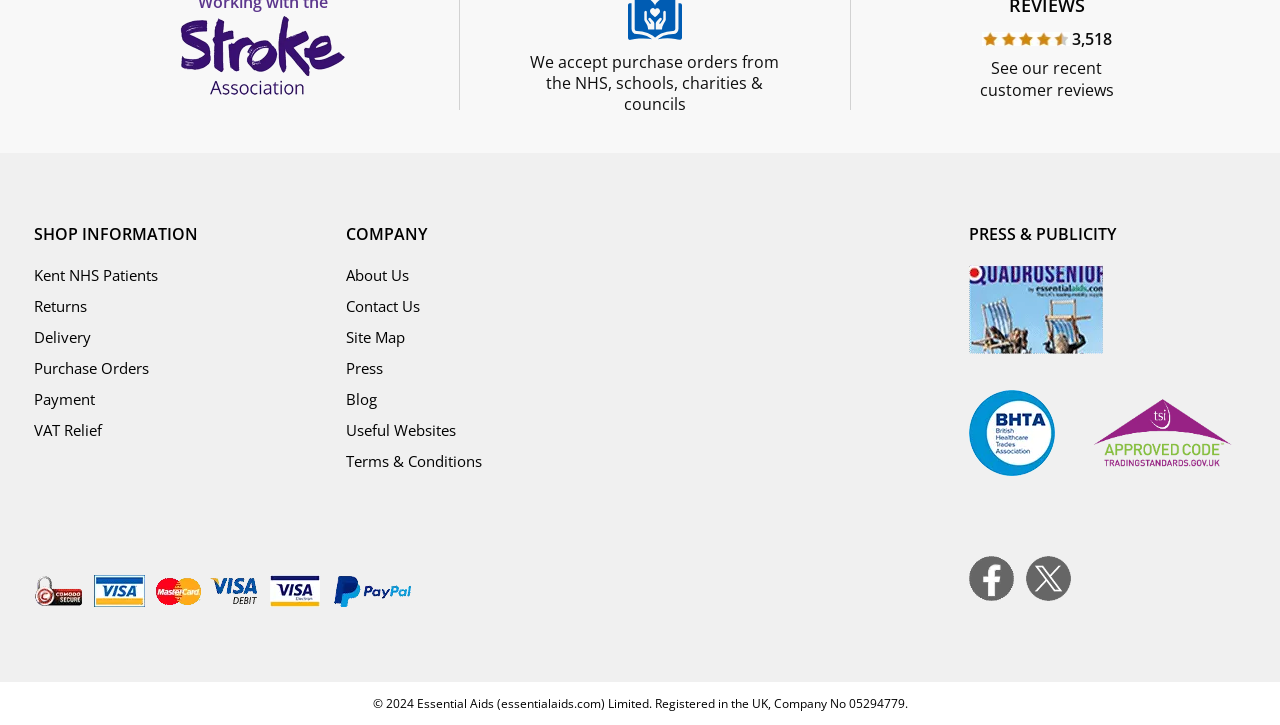Pinpoint the bounding box coordinates of the clickable element needed to complete the instruction: "Check delivery information". The coordinates should be provided as four float numbers between 0 and 1: [left, top, right, bottom].

[0.027, 0.451, 0.071, 0.479]